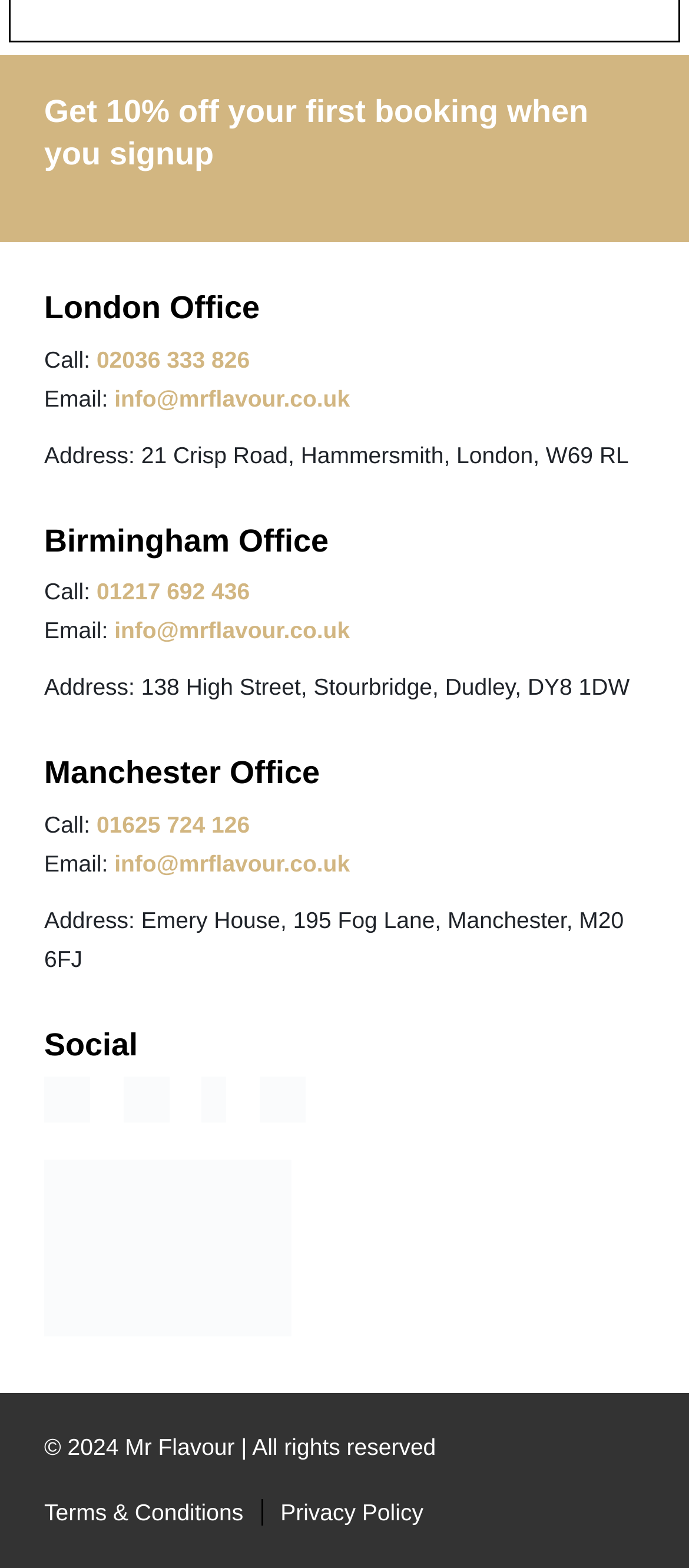Determine the bounding box coordinates for the area that should be clicked to carry out the following instruction: "Call the London office".

[0.064, 0.22, 0.363, 0.237]